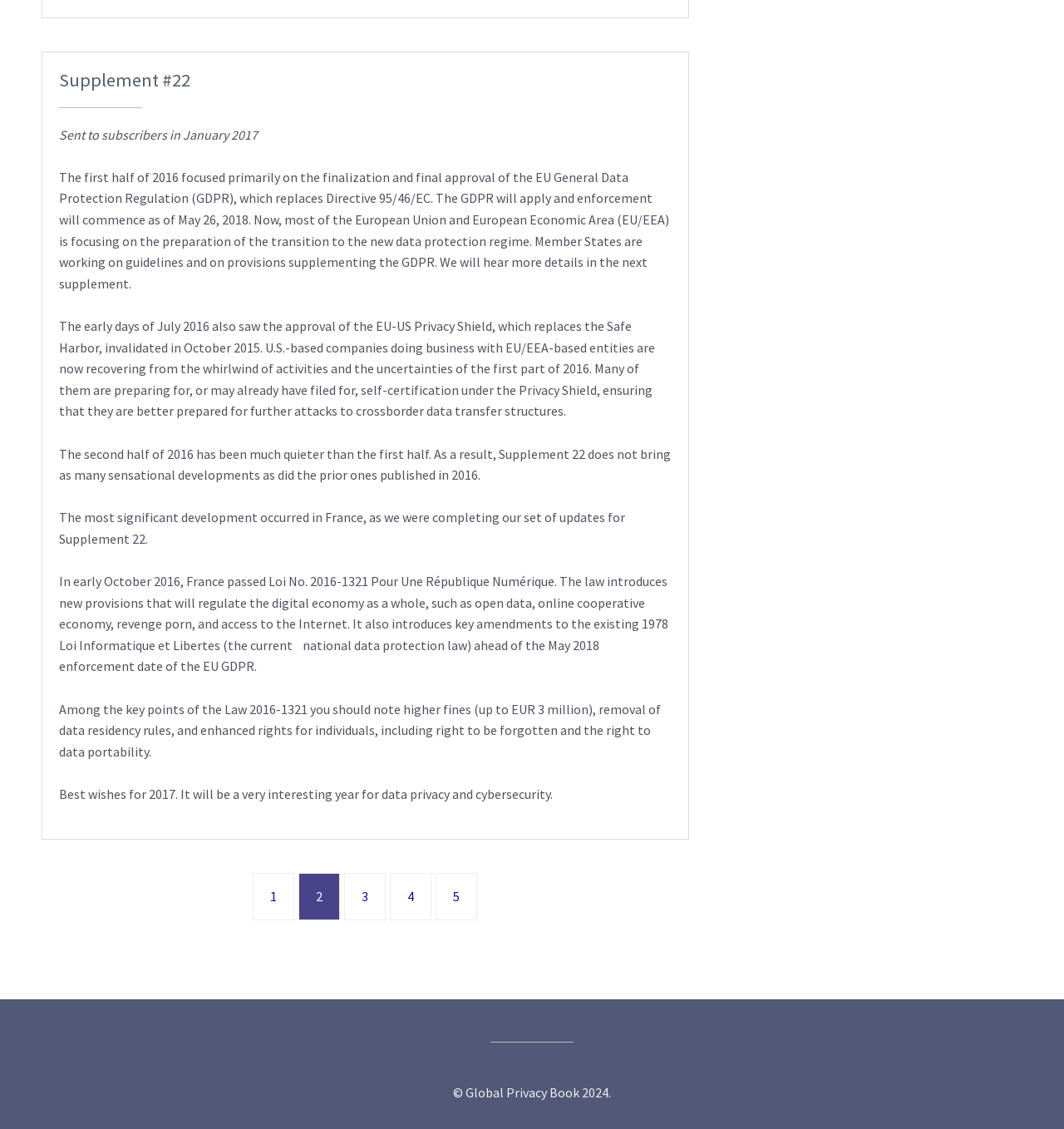Respond concisely with one word or phrase to the following query:
What is the copyright year mentioned at the bottom of the page?

2024